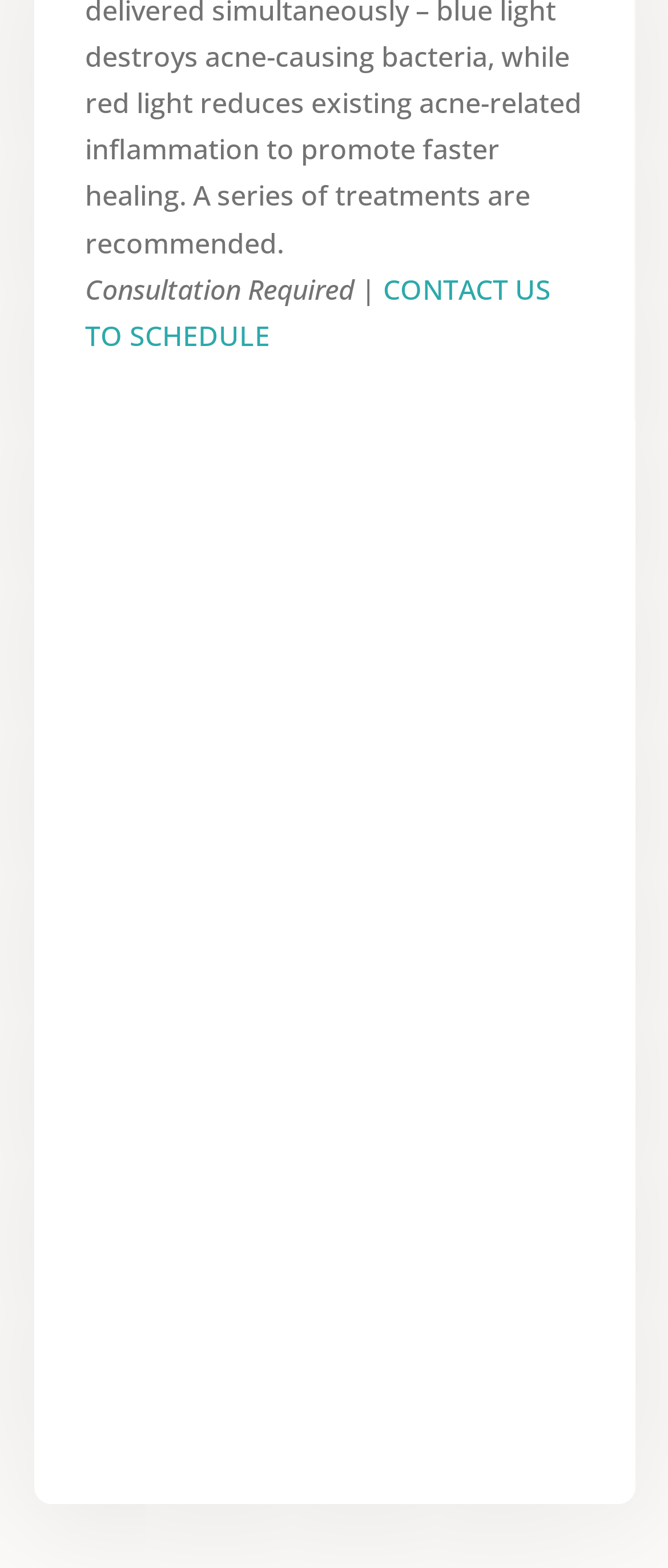Show the bounding box coordinates for the element that needs to be clicked to execute the following instruction: "Check out Waxing & Tinting services". Provide the coordinates in the form of four float numbers between 0 and 1, i.e., [left, top, right, bottom].

[0.127, 0.852, 0.455, 0.876]